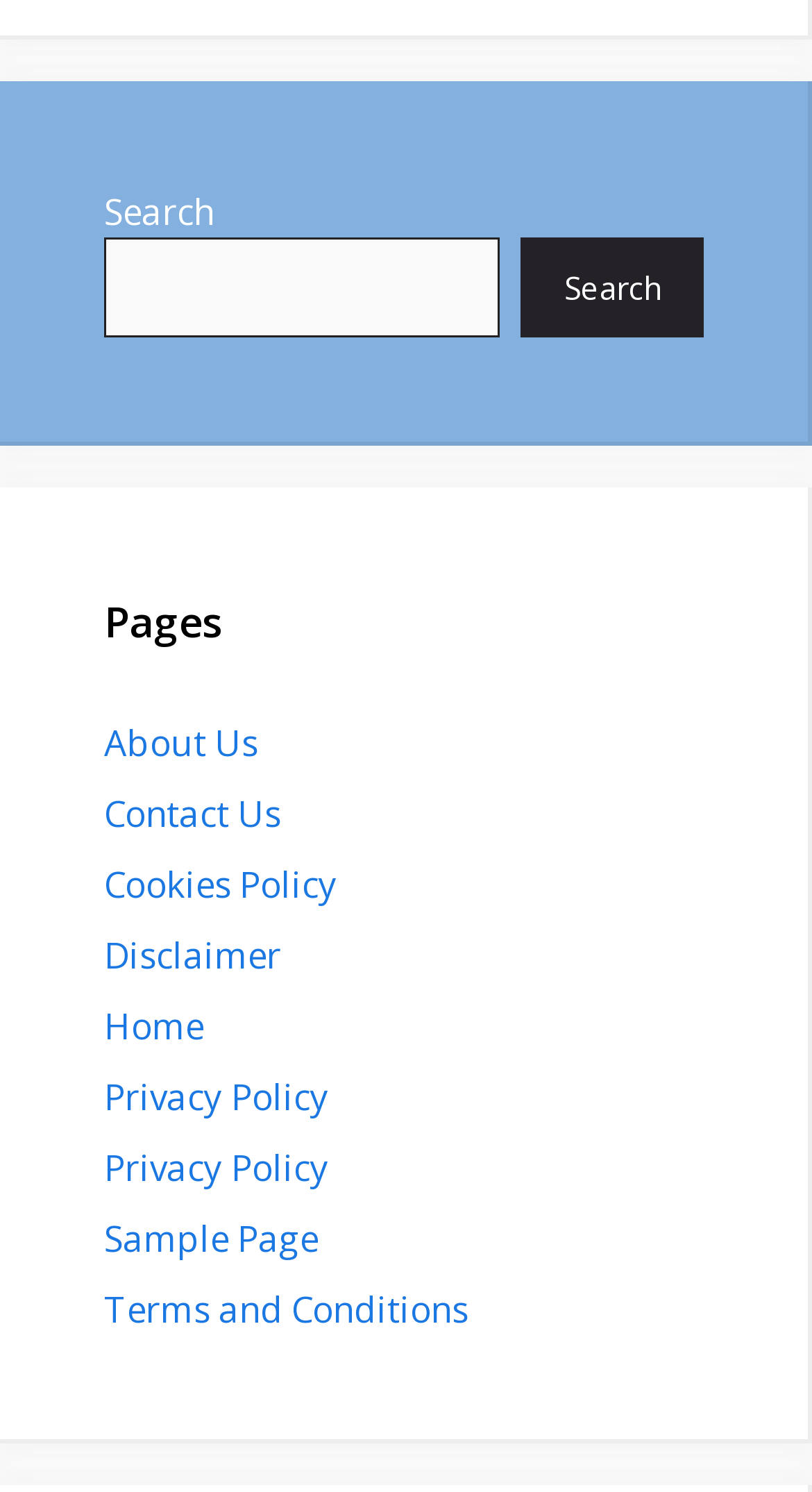What is the purpose of the top-right section?
Answer the question with a detailed explanation, including all necessary information.

The top-right section contains a search box and a search button, indicating that it is used for searching the website.